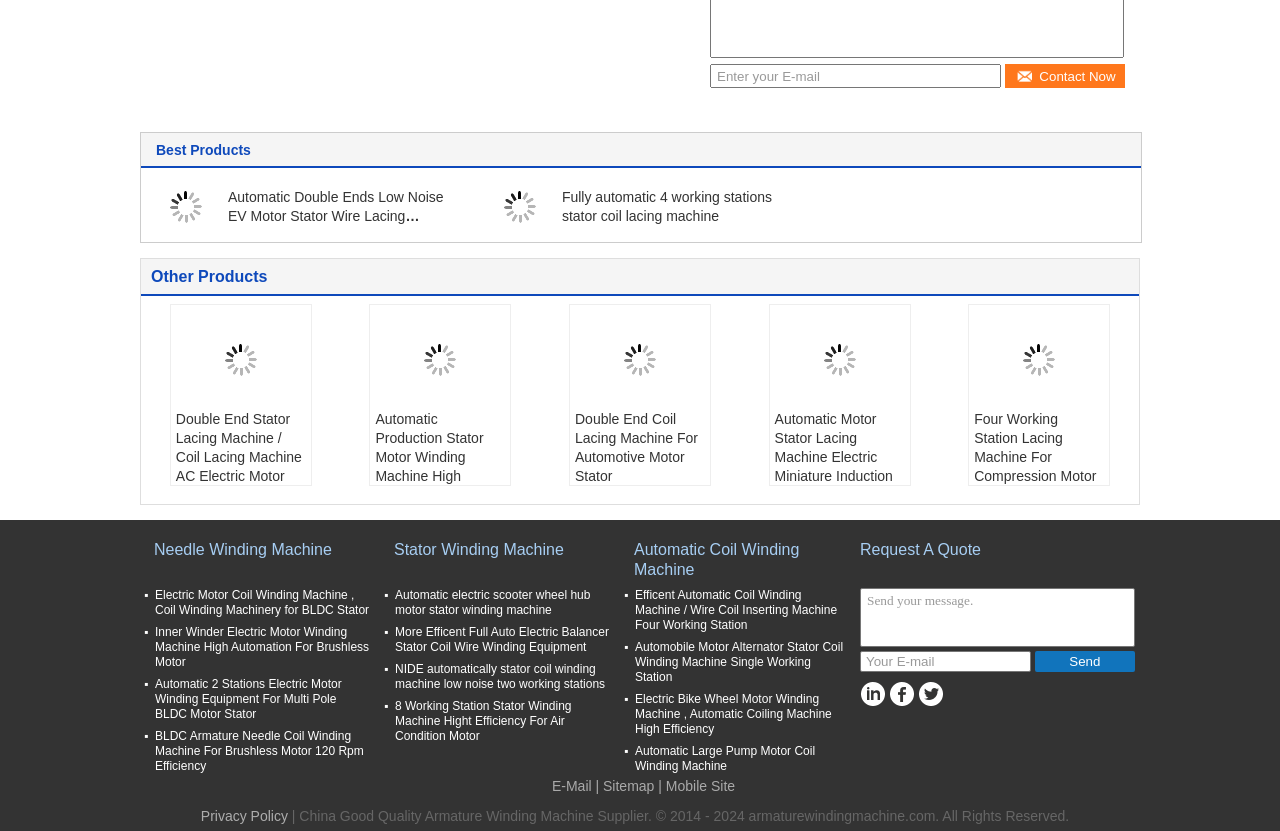What is the function of the 'Contact Now' button?
Could you please answer the question thoroughly and with as much detail as possible?

The 'Contact Now' button is likely used to send a contact request to the company or website owner, possibly to inquire about their products or services.